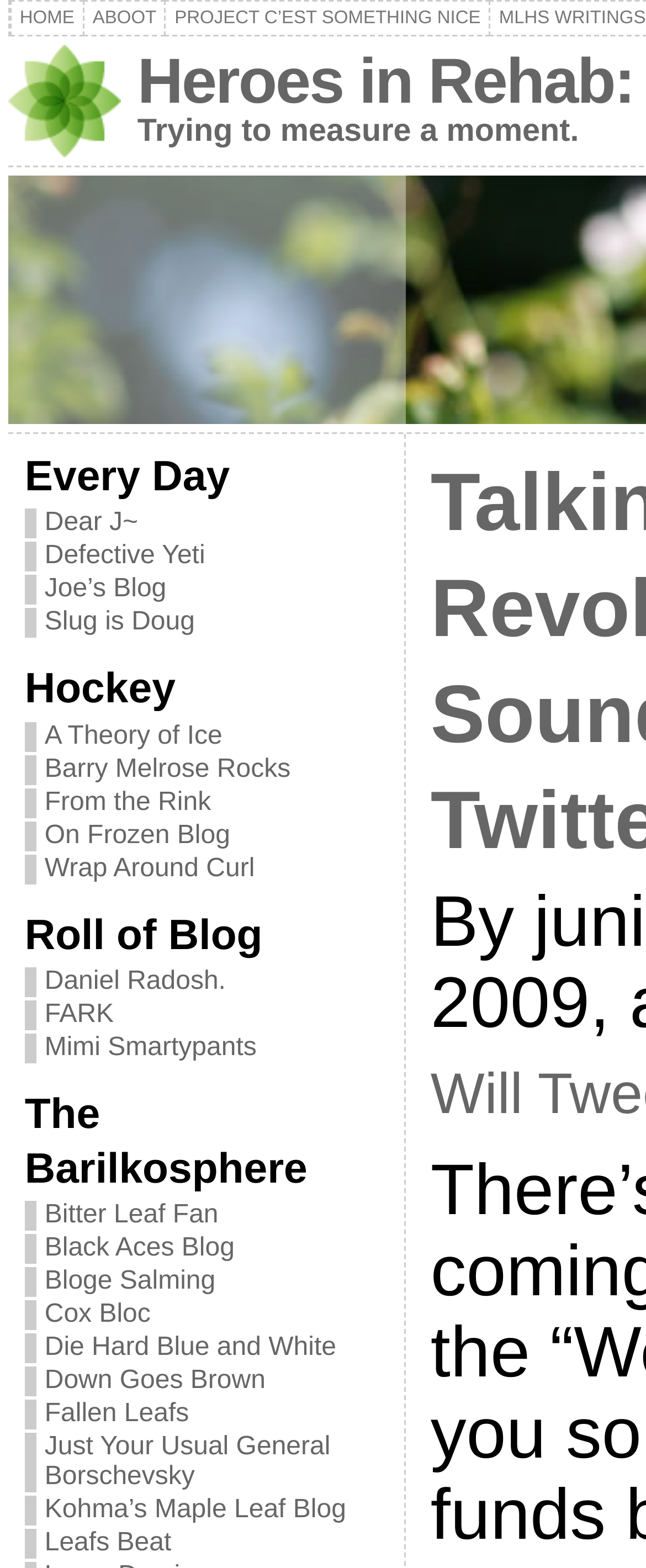Specify the bounding box coordinates of the area to click in order to execute this command: 'explore A Theory of Ice blog'. The coordinates should consist of four float numbers ranging from 0 to 1, and should be formatted as [left, top, right, bottom].

[0.069, 0.46, 0.344, 0.478]